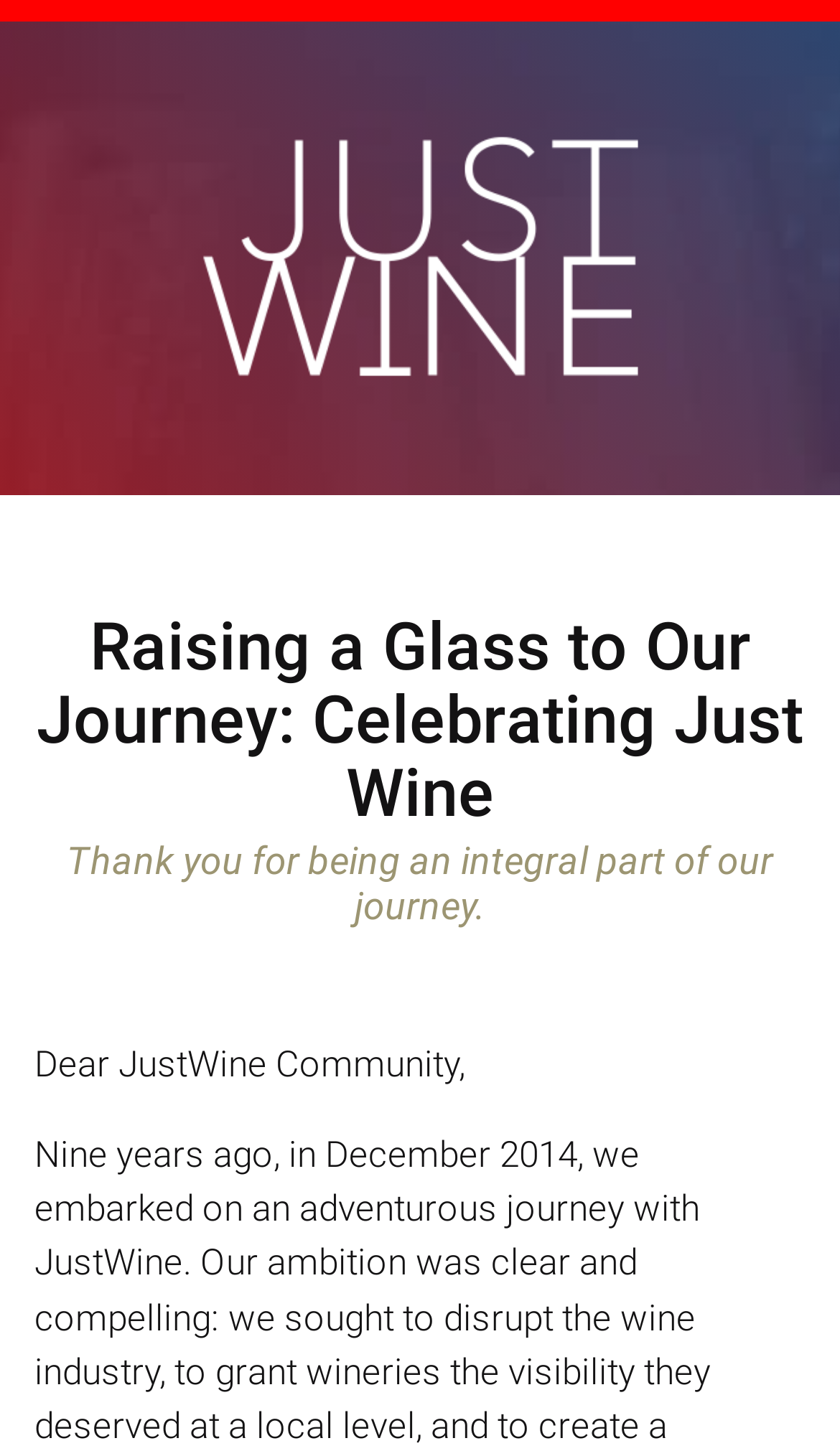Provide the text content of the webpage's main heading.

Raising a Glass to Our Journey: Celebrating Just Wine